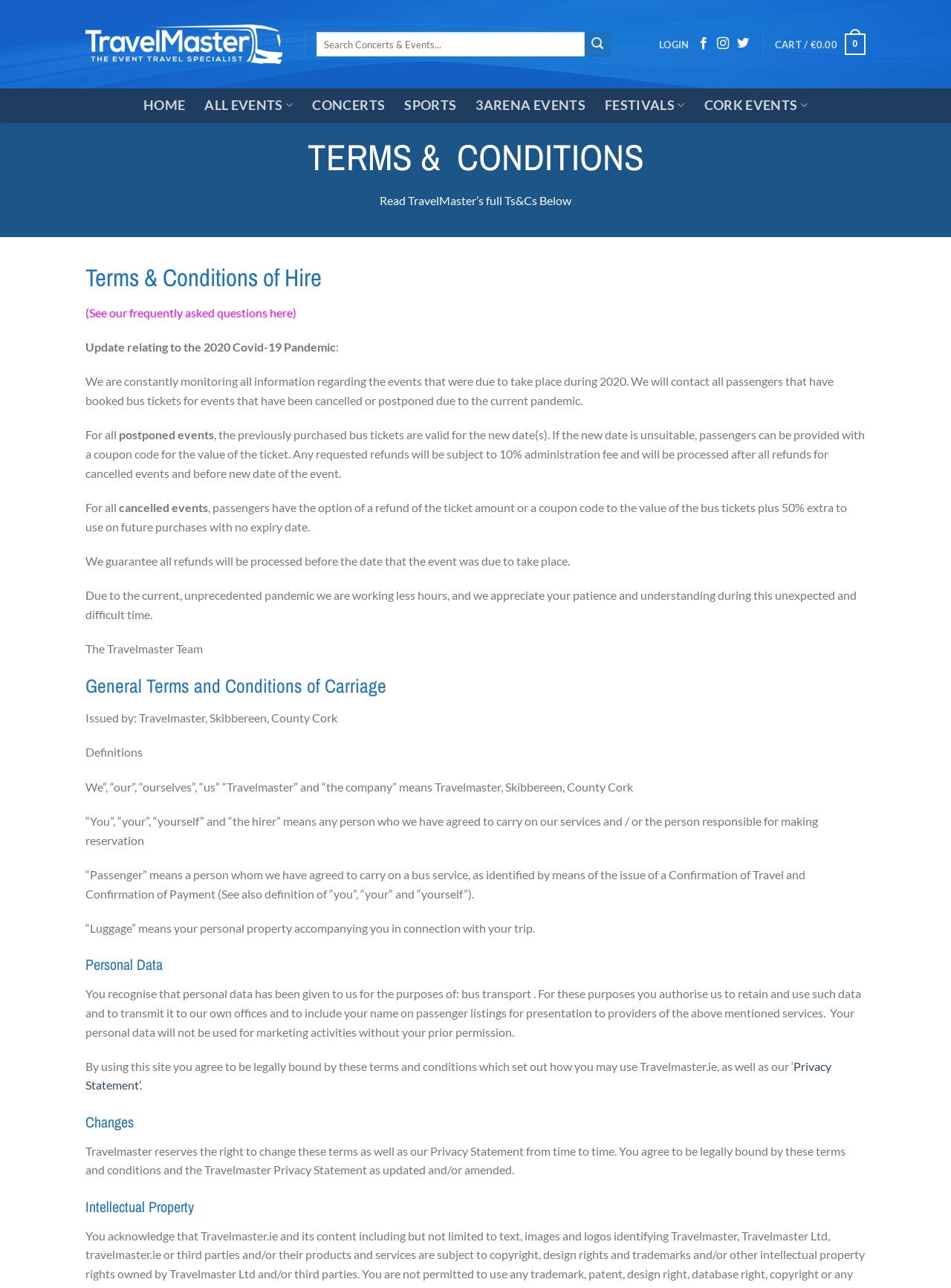What is the company name mentioned on this webpage?
Look at the image and respond with a one-word or short phrase answer.

Travelmaster